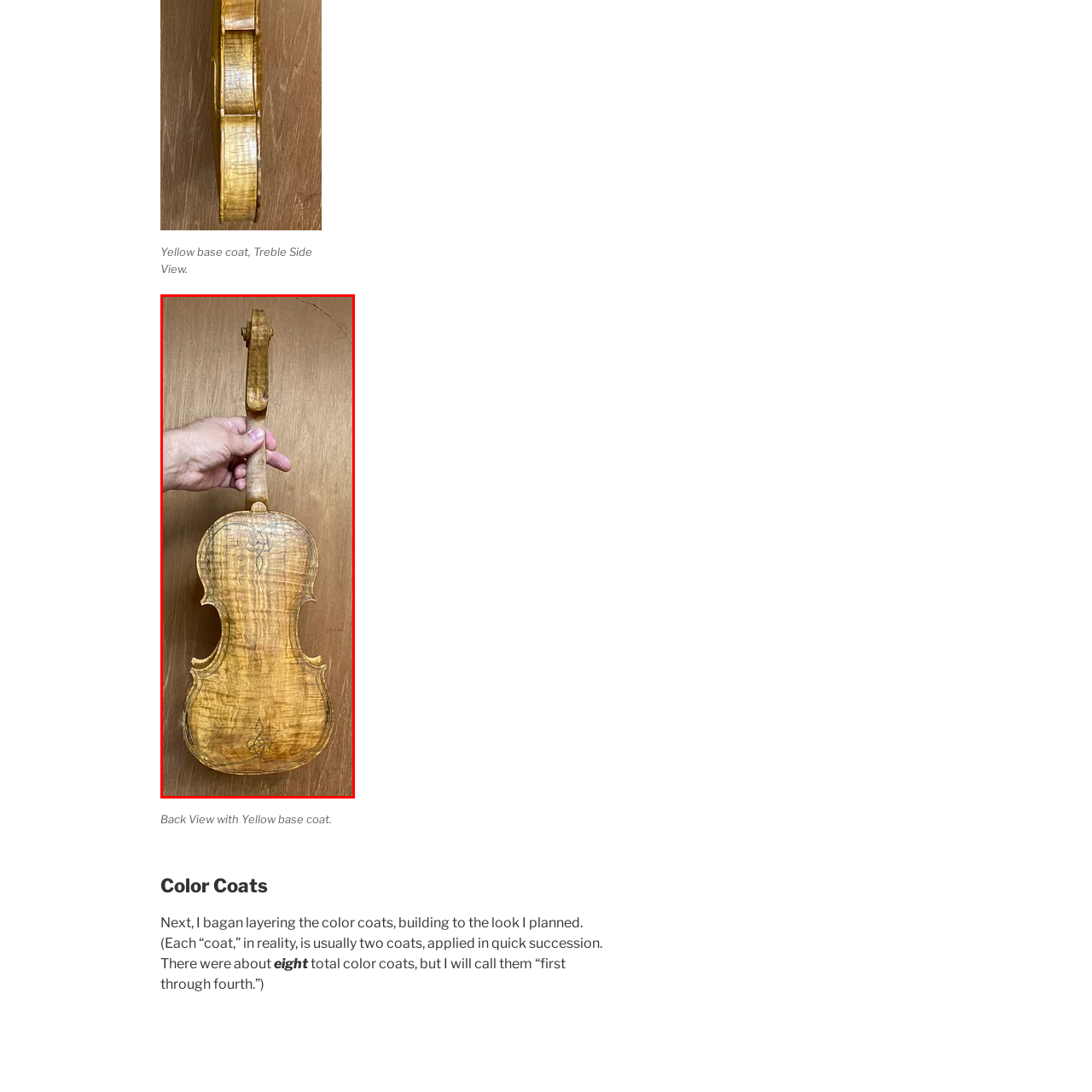How many strings does the instrument have?
Analyze the visual elements found in the red bounding box and provide a detailed answer to the question, using the information depicted in the image.

The caption specifically mentions that the instrument is a 5-string instrument, which implies that it has five strings.